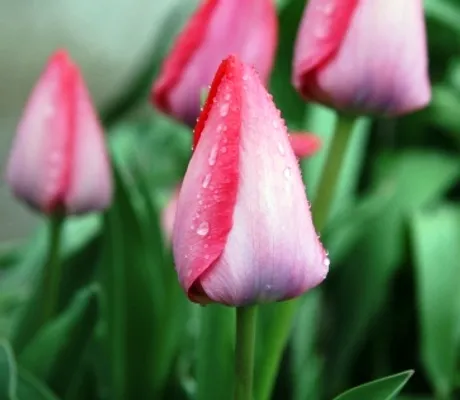Use a single word or phrase to answer the question: What is the background of the tulips?

Lush green leaves